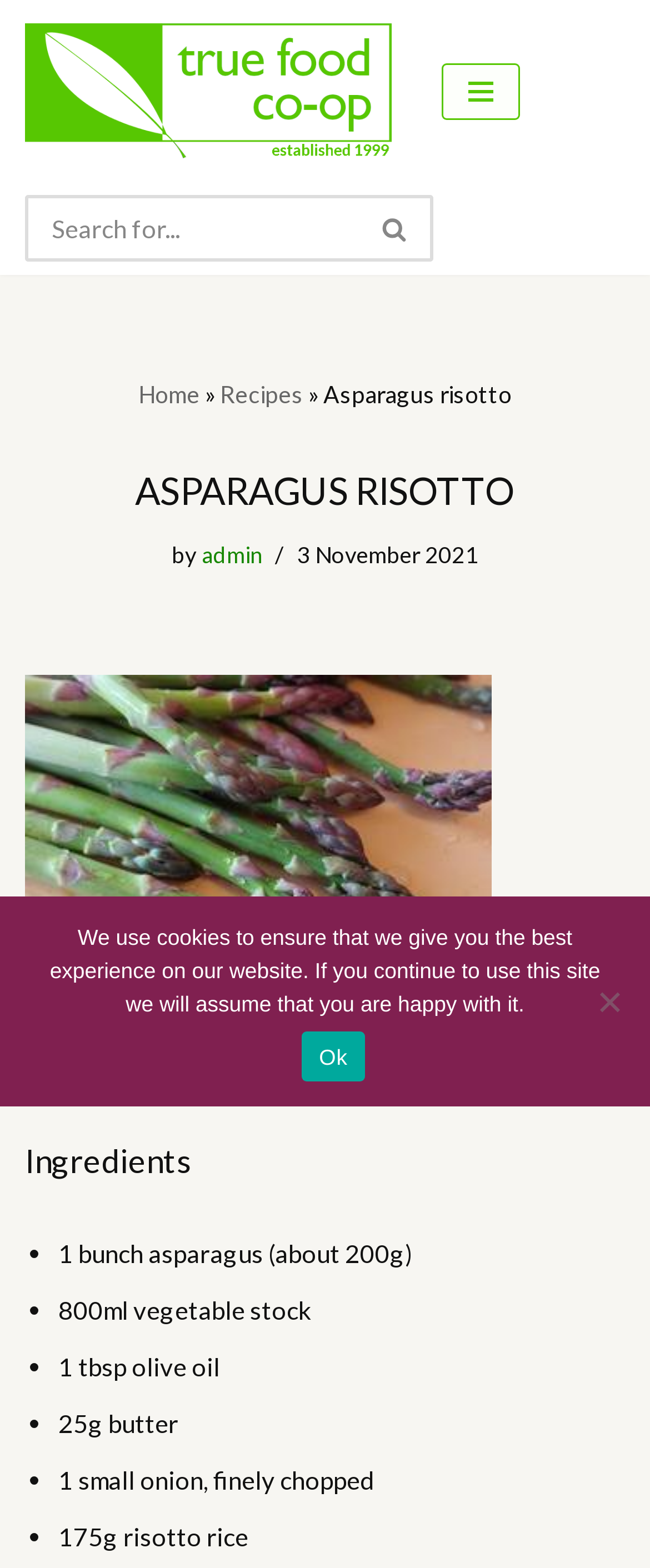Who is the author of the recipe?
Answer briefly with a single word or phrase based on the image.

admin